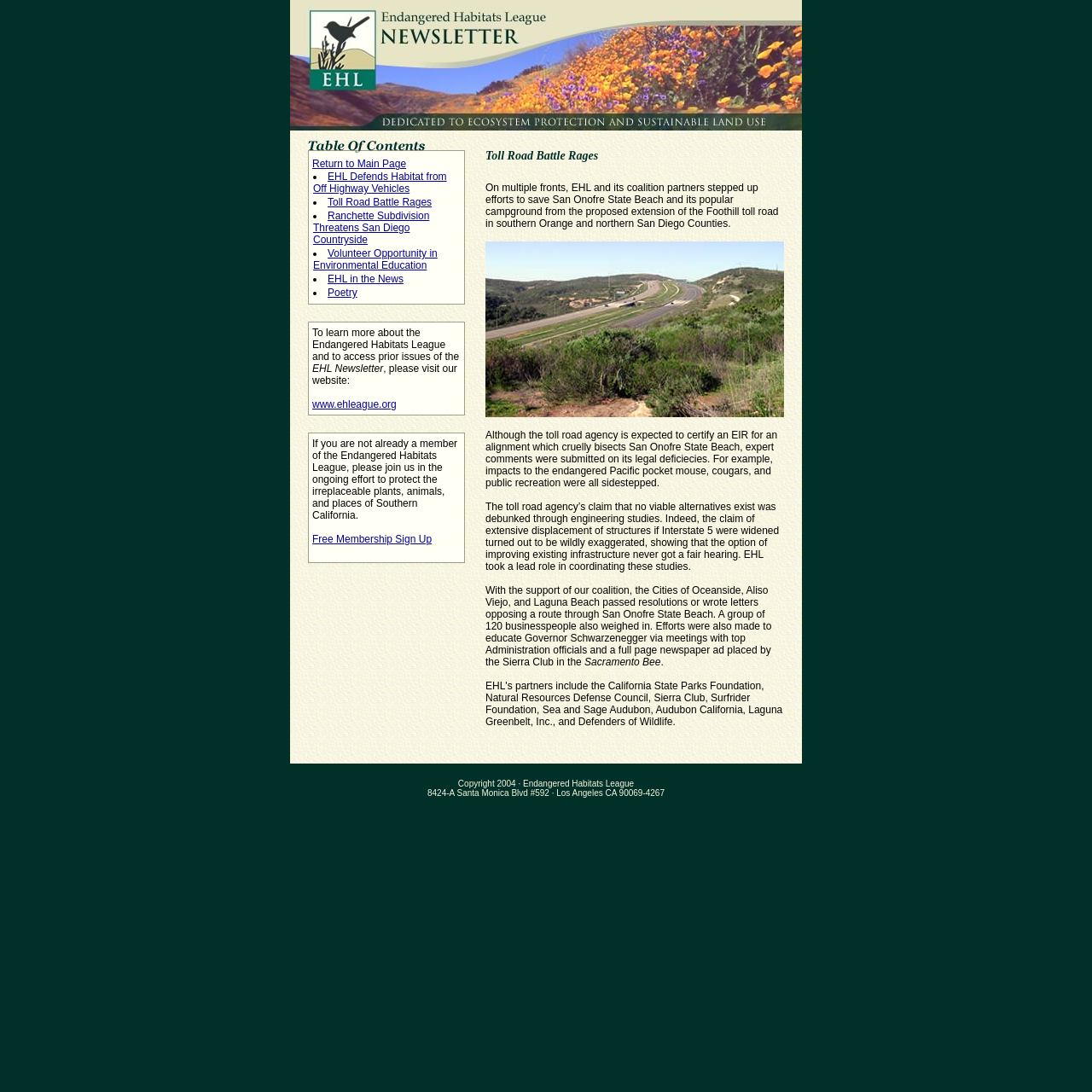Determine the bounding box coordinates for the area that needs to be clicked to fulfill this task: "Read EHL Defends Habitat from Off Highway Vehicles". The coordinates must be given as four float numbers between 0 and 1, i.e., [left, top, right, bottom].

[0.287, 0.156, 0.409, 0.178]